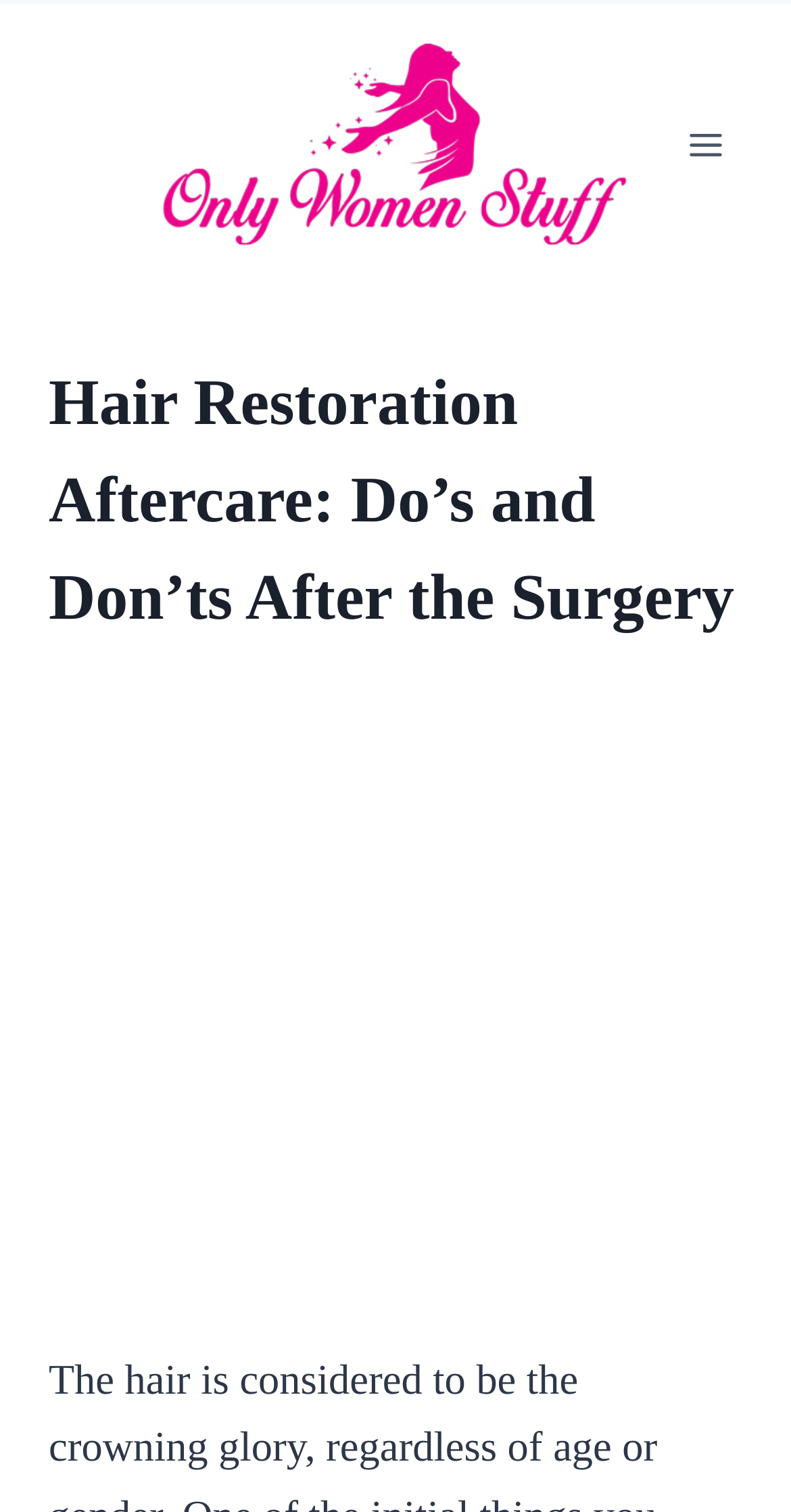Identify and generate the primary title of the webpage.

Hair Restoration Aftercare: Do’s and Don’ts After the Surgery